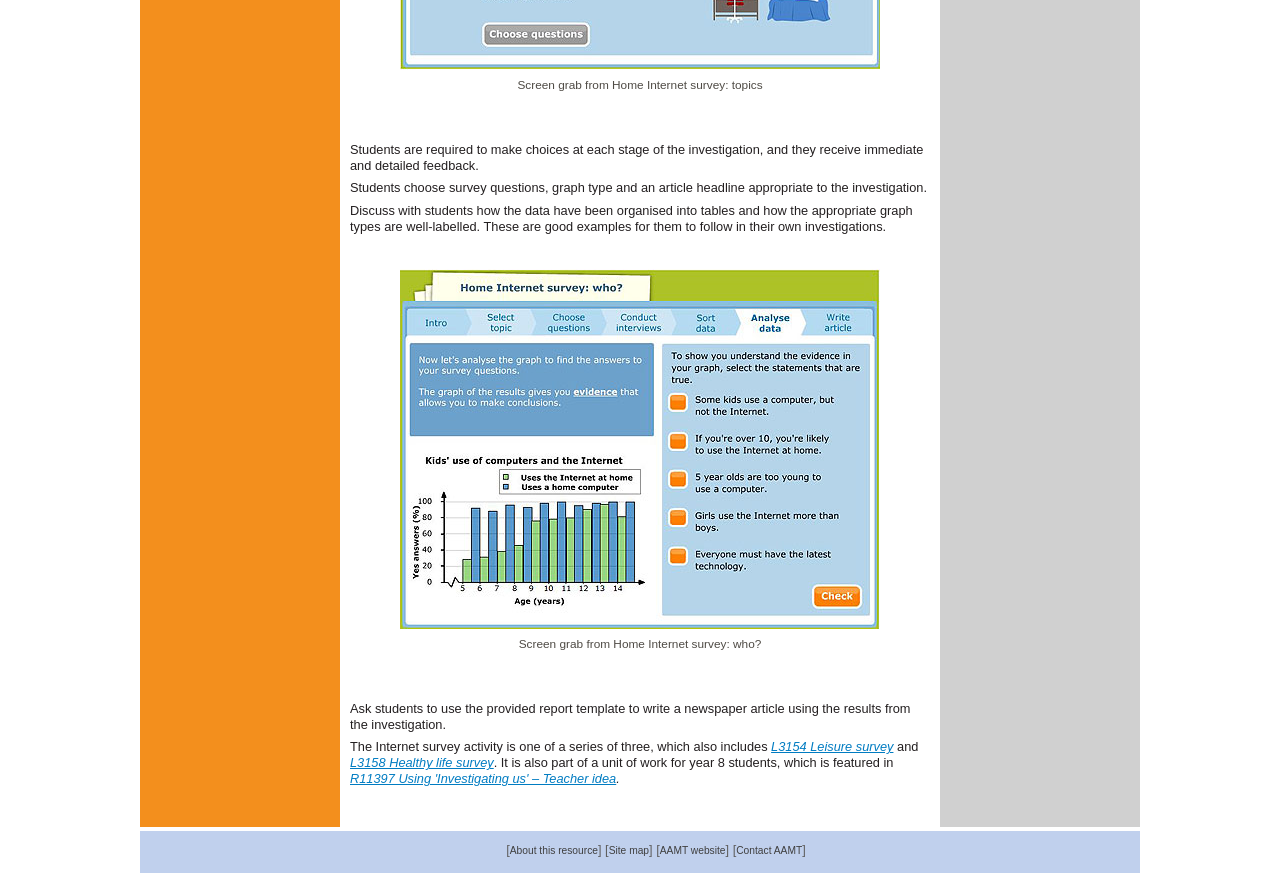Find the bounding box coordinates for the element described here: "L3154 Leisure survey".

[0.602, 0.845, 0.698, 0.862]